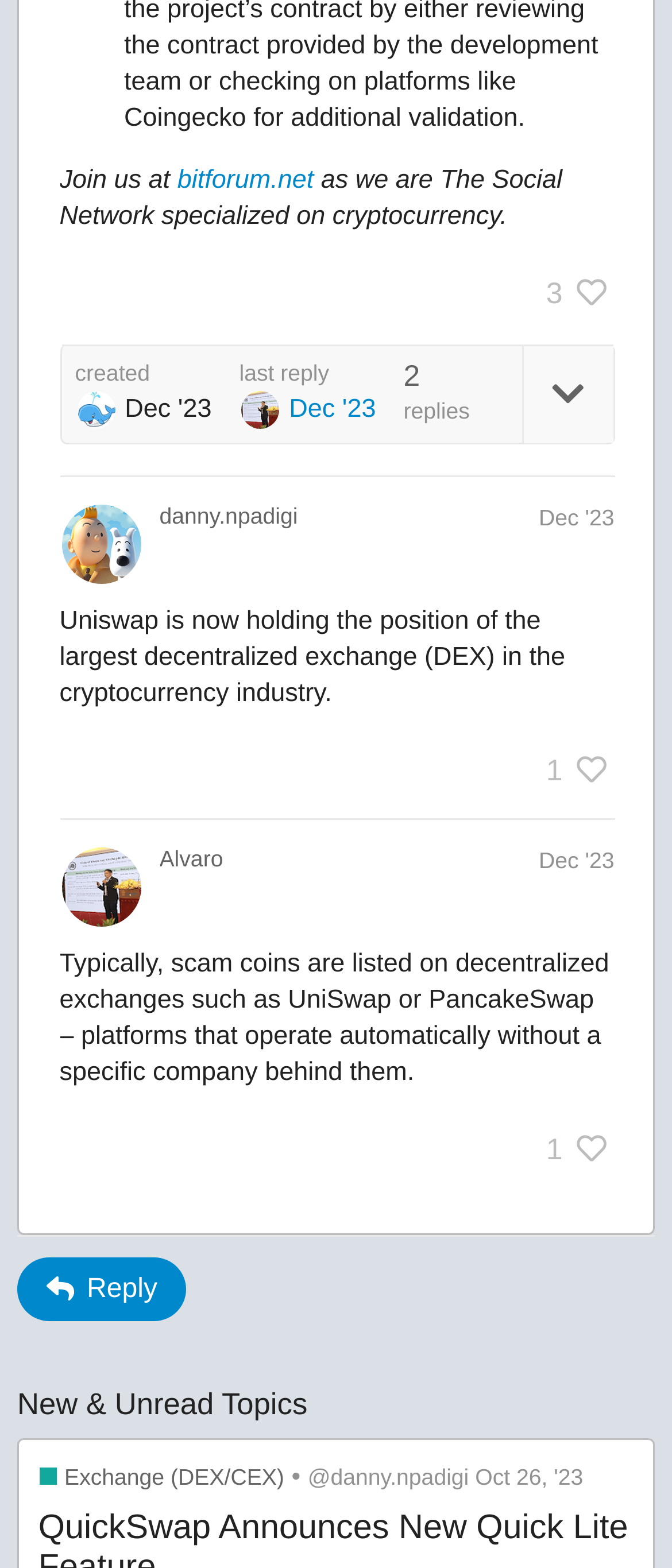Calculate the bounding box coordinates of the UI element given the description: "parent_node: Dec '23".

[0.112, 0.252, 0.186, 0.27]